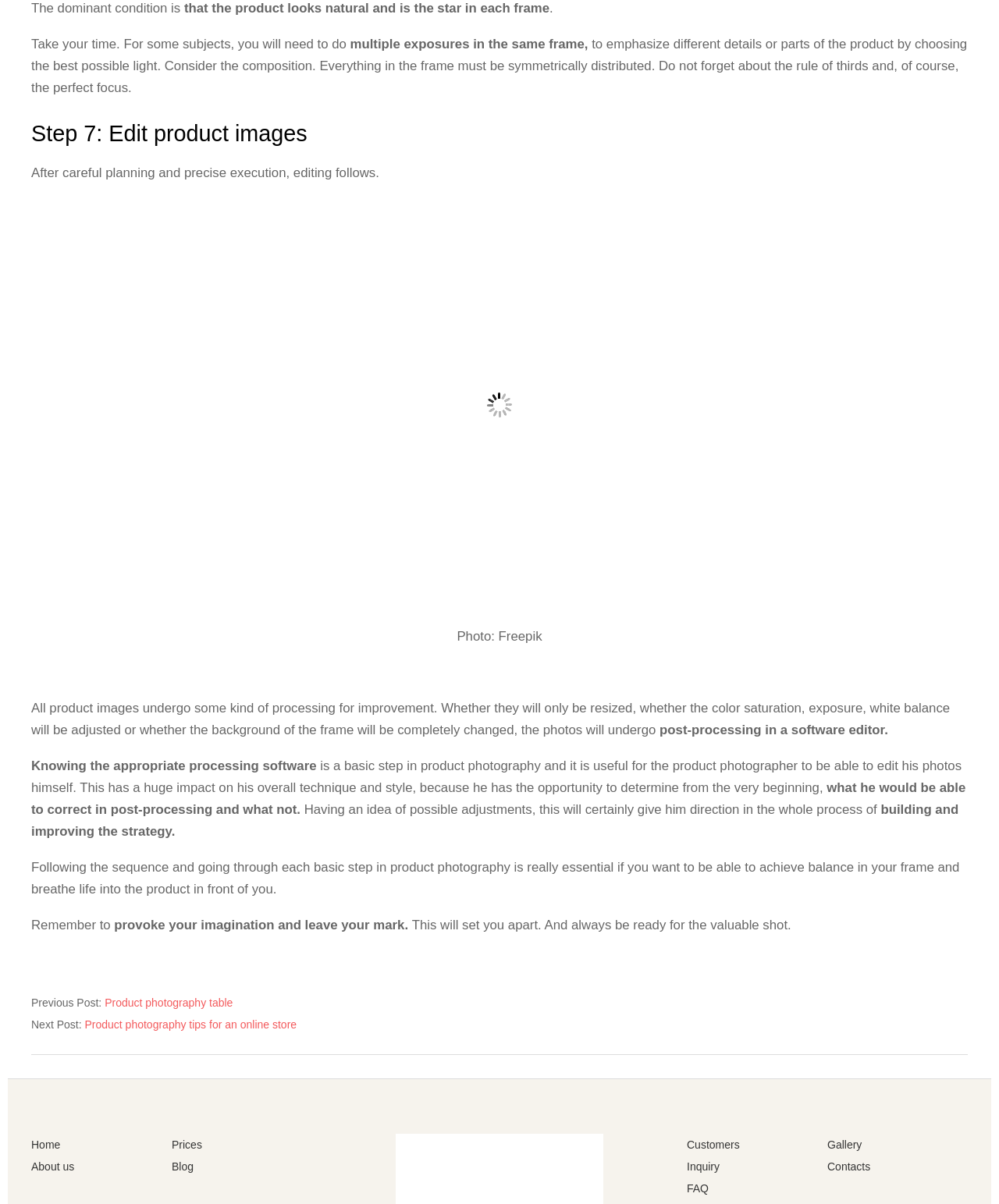Please predict the bounding box coordinates of the element's region where a click is necessary to complete the following instruction: "Read 'Product photography tips for an online store'". The coordinates should be represented by four float numbers between 0 and 1, i.e., [left, top, right, bottom].

[0.085, 0.846, 0.297, 0.856]